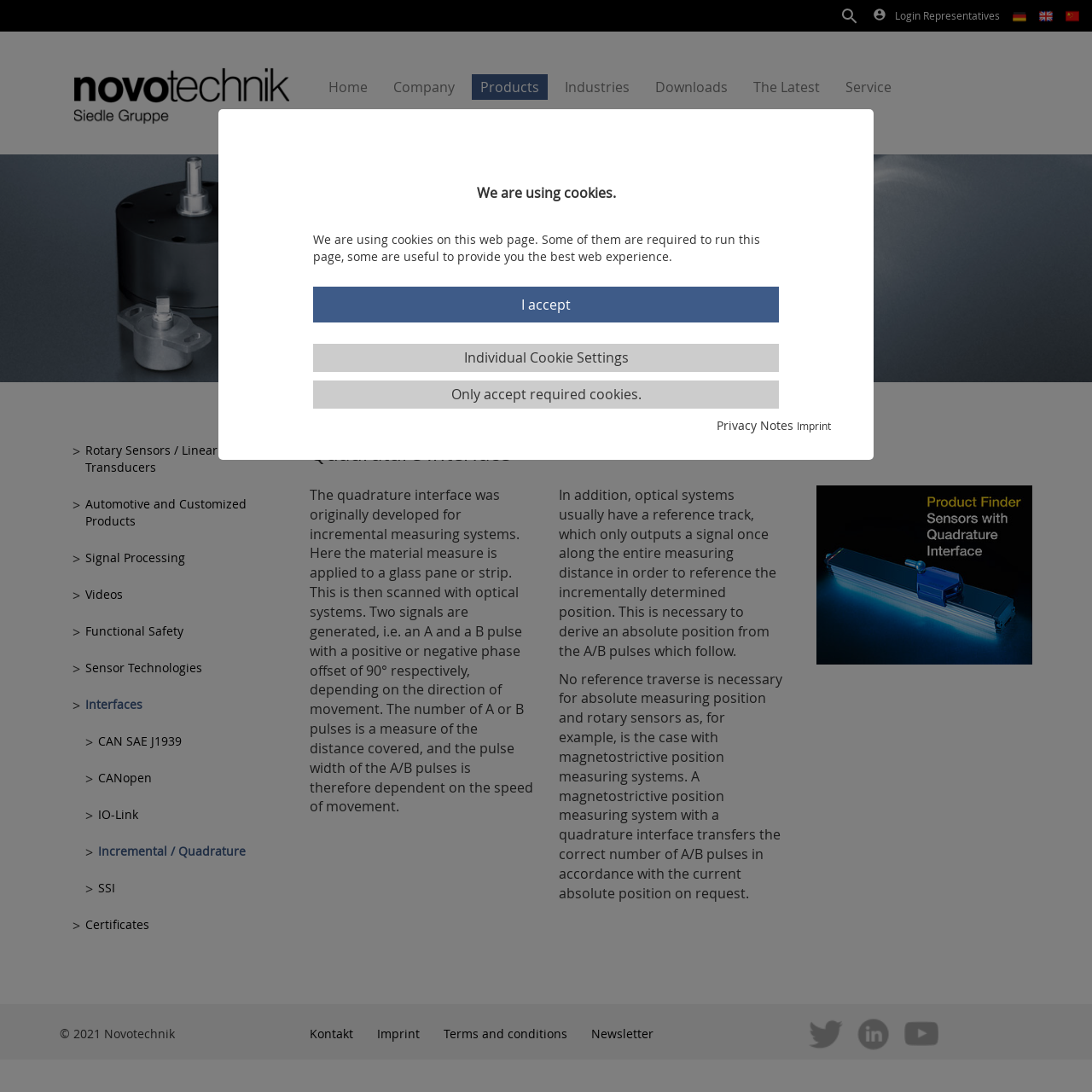Provide a short, one-word or phrase answer to the question below:
What is the purpose of the reference track in optical systems?

To reference the incrementally determined position